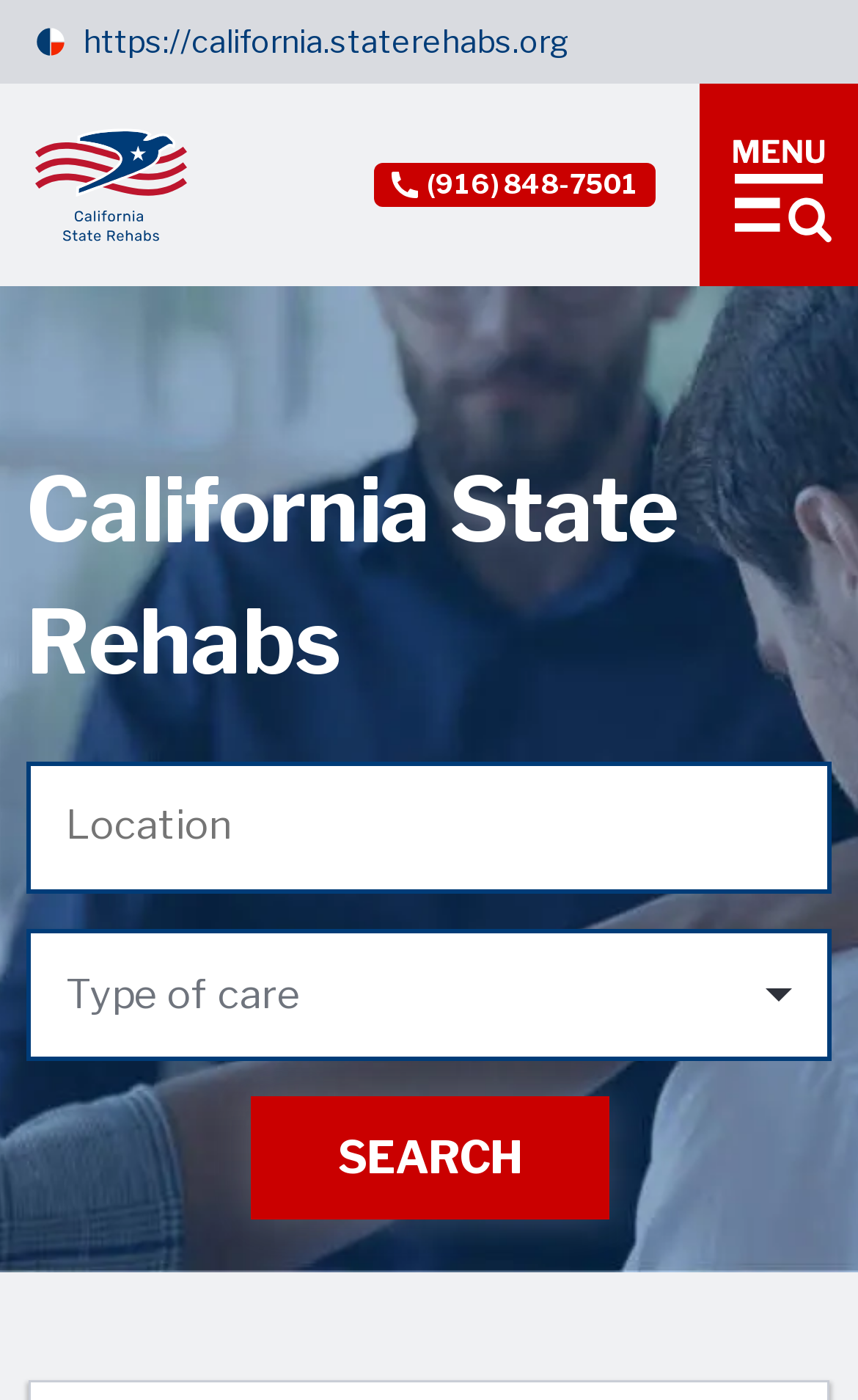Please examine the image and provide a detailed answer to the question: What is the phone number on the webpage?

I found the phone number by looking at the link element with the text 'phone icon (916) 848-7501' and extracting the phone number from it.